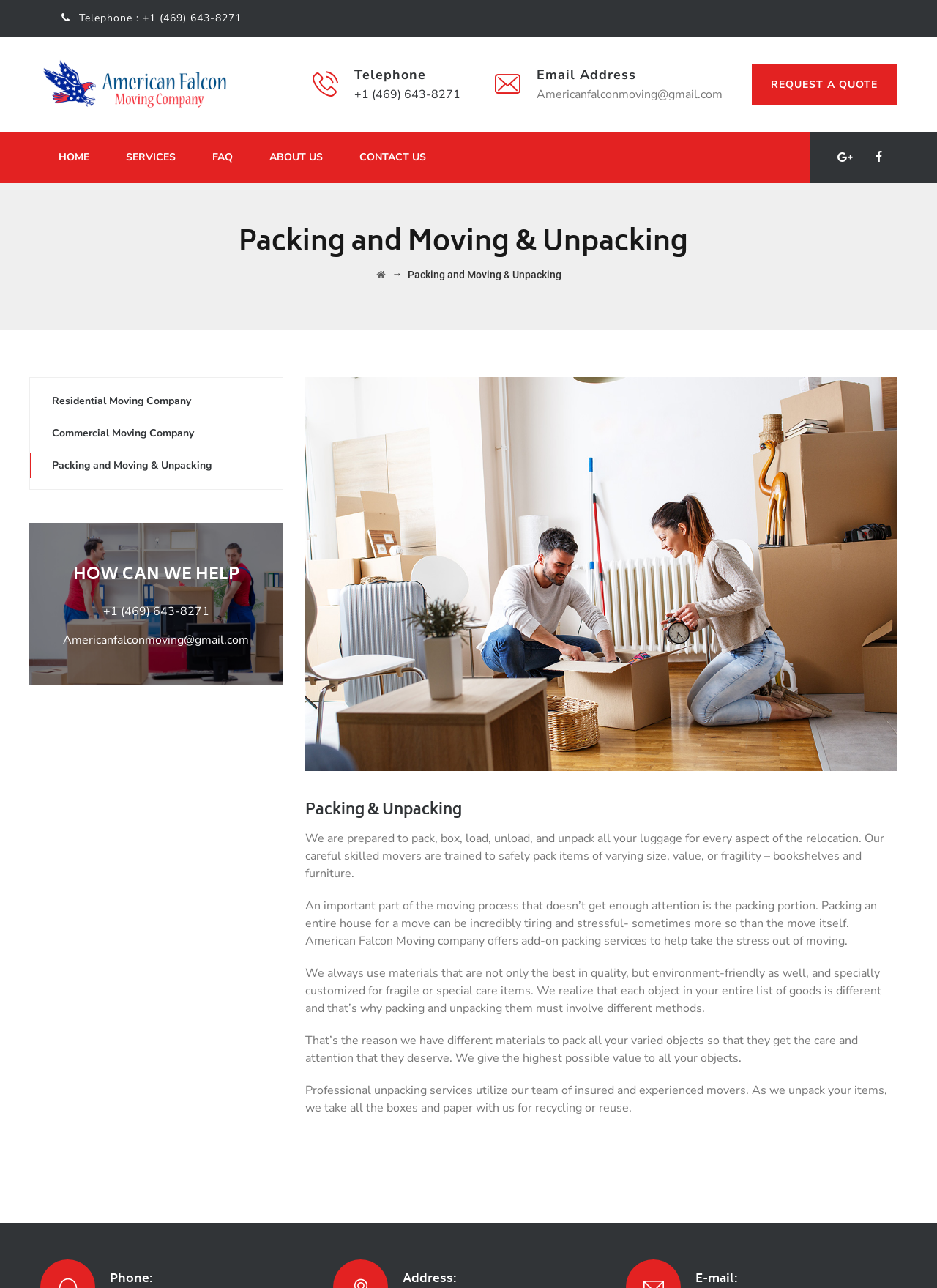What is the phone number of American Falcon Moving company?
Look at the image and respond to the question as thoroughly as possible.

The phone number of American Falcon Moving company can be found in the top section of the webpage, where the company's contact information is displayed. It is also mentioned in the 'Telephone' section, where the phone number is provided as a link.